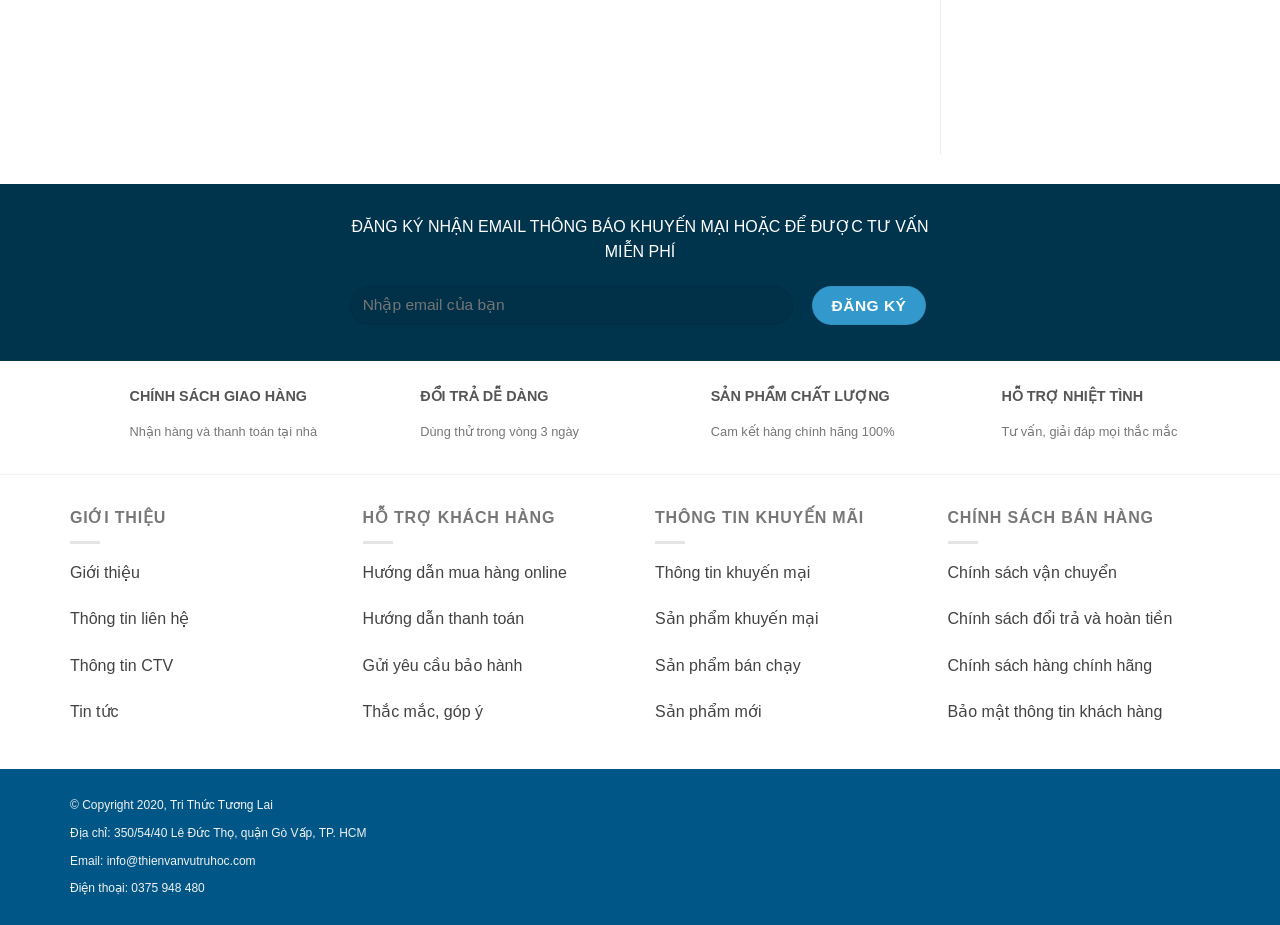What is the copyright information of the website?
Using the image, give a concise answer in the form of a single word or short phrase.

Copyright 2020